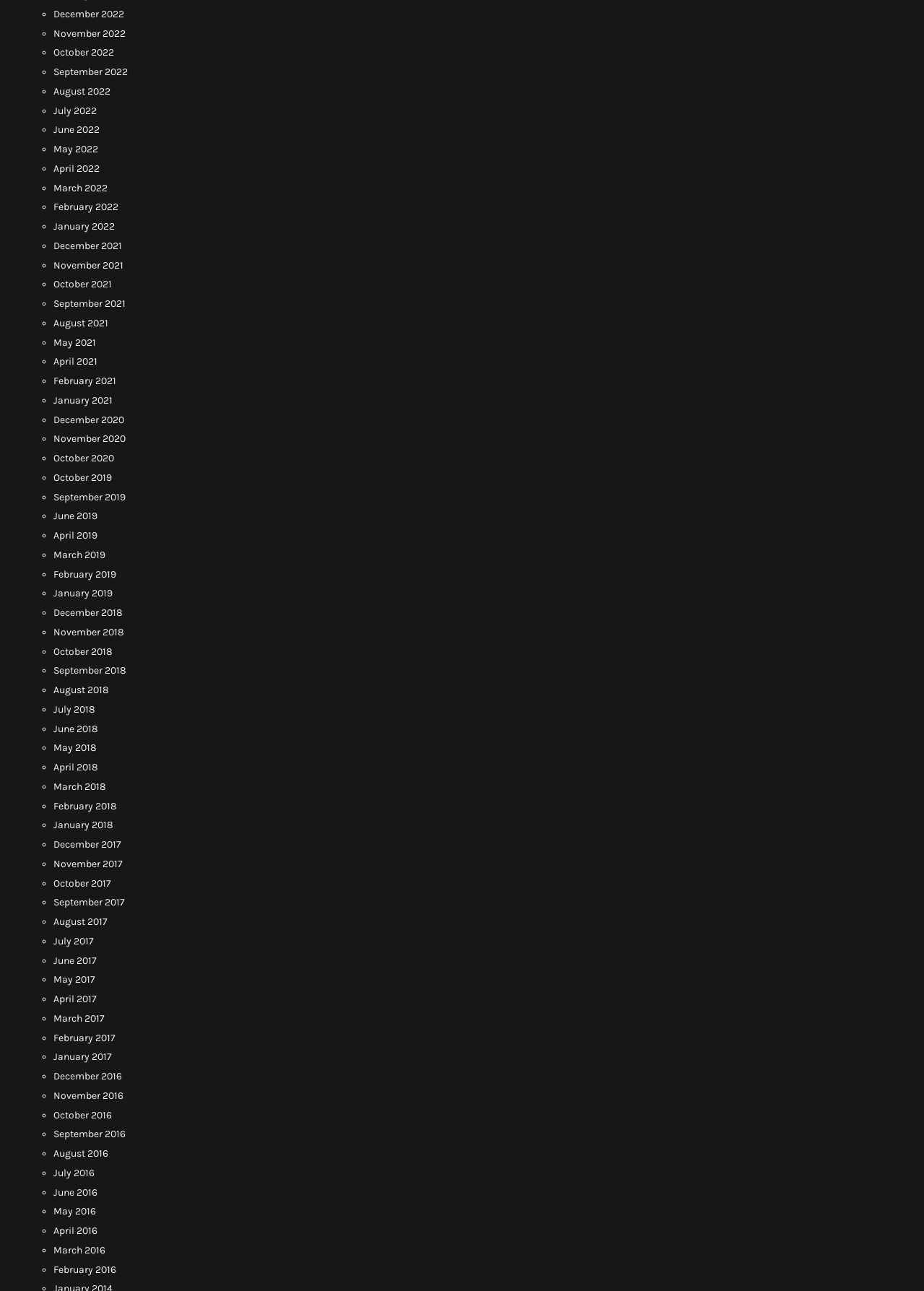Please specify the bounding box coordinates of the region to click in order to perform the following instruction: "View November 2021".

[0.058, 0.201, 0.134, 0.21]